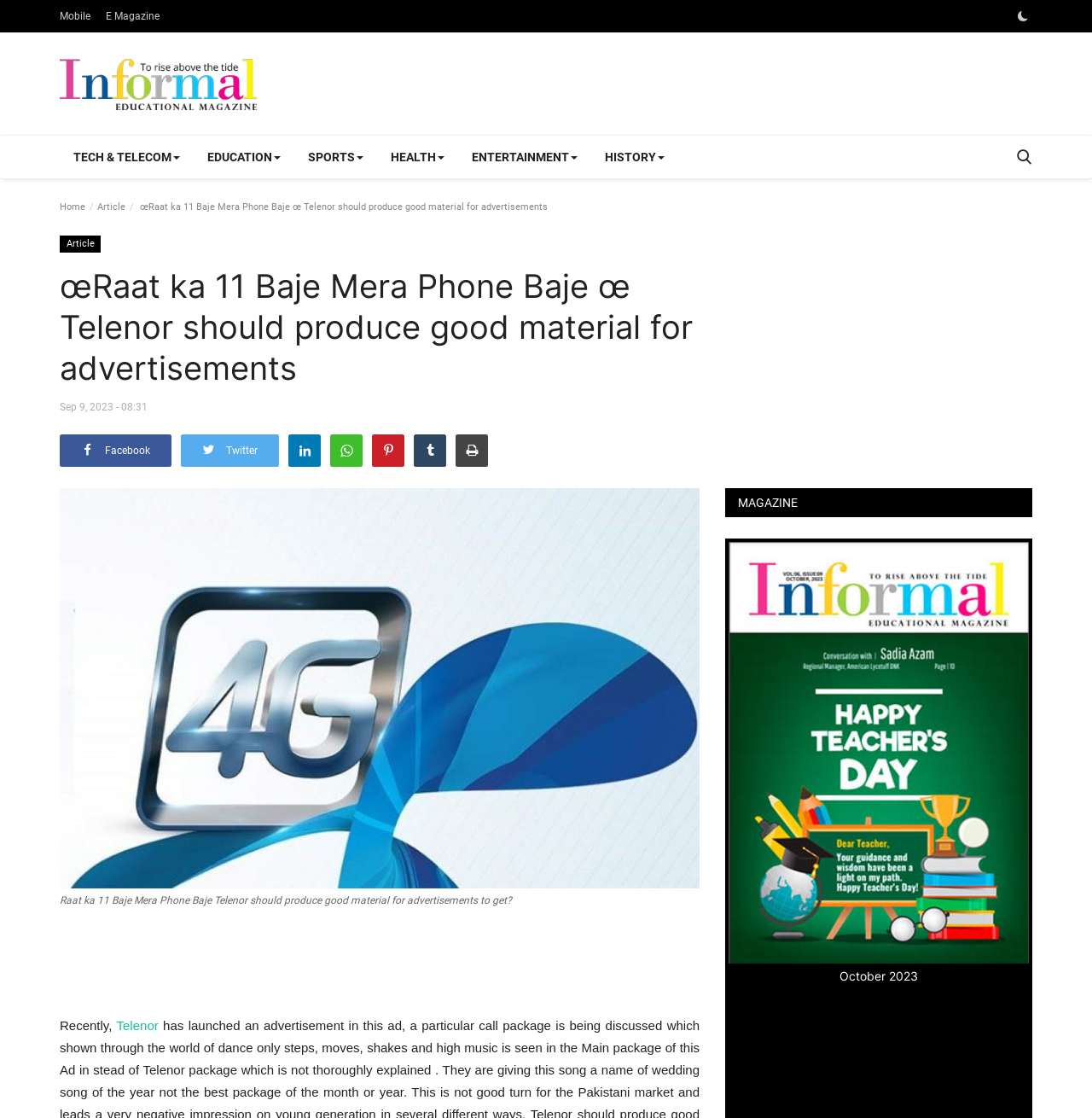Given the element description History, specify the bounding box coordinates of the corresponding UI element in the format (top-left x, top-left y, bottom-right x, bottom-right y). All values must be between 0 and 1.

[0.541, 0.121, 0.621, 0.16]